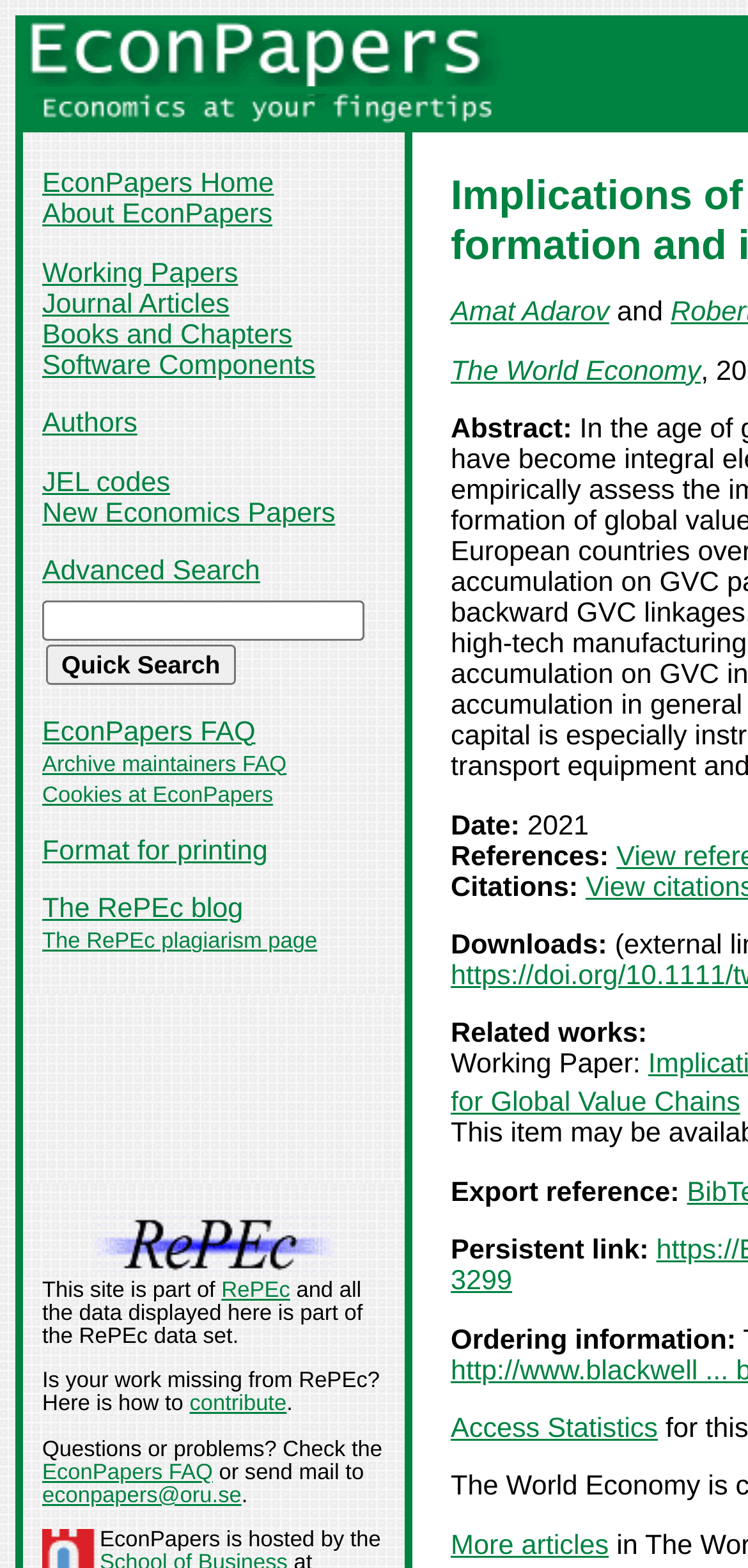Use the information in the screenshot to answer the question comprehensively: What is the date of the paper?

The date of the paper can be found in the section below the abstract, where it says 'Date: 2021'.